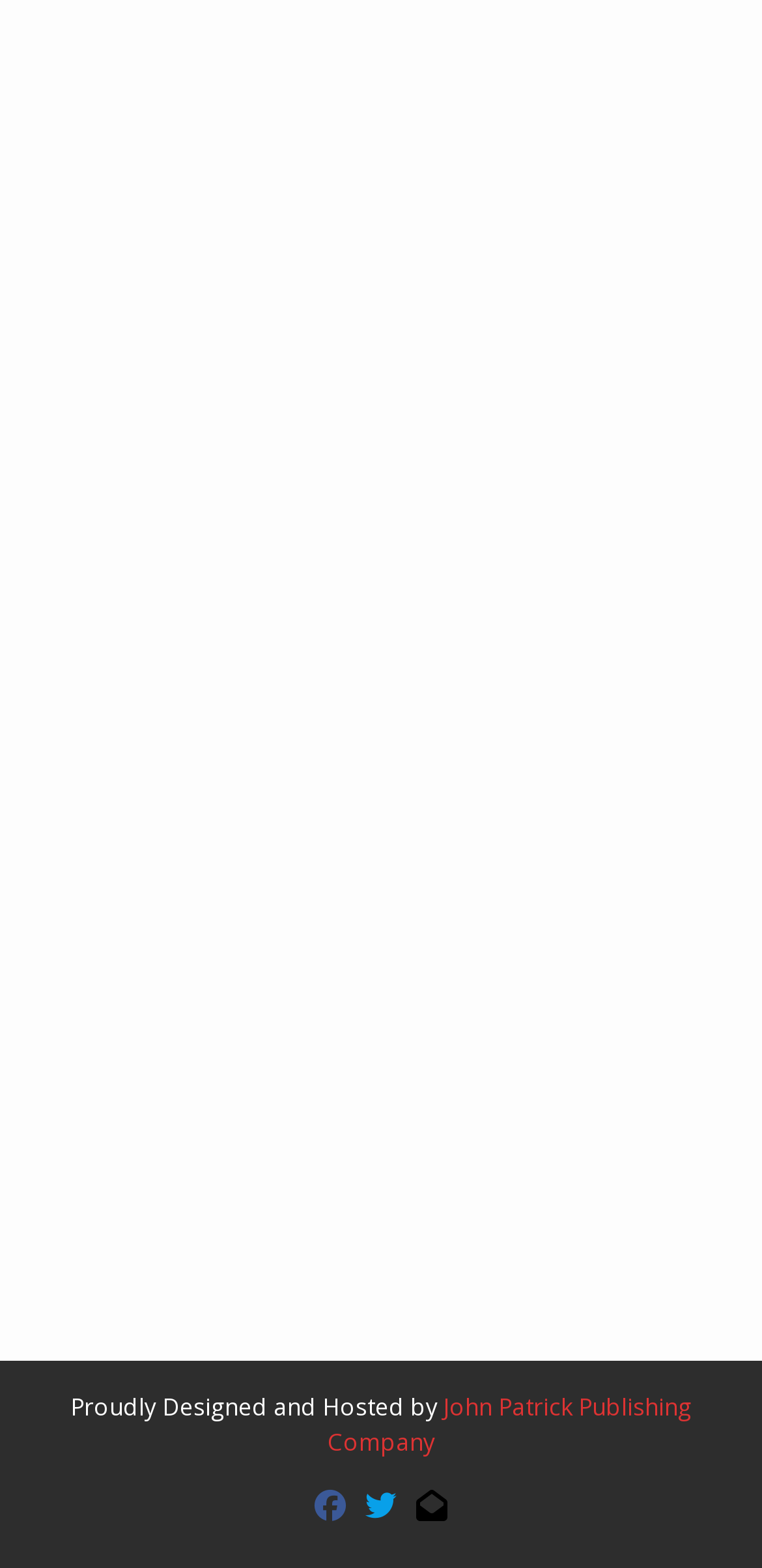How many links are above the text 'Proudly Designed and Hosted by'?
Look at the screenshot and respond with one word or a short phrase.

3